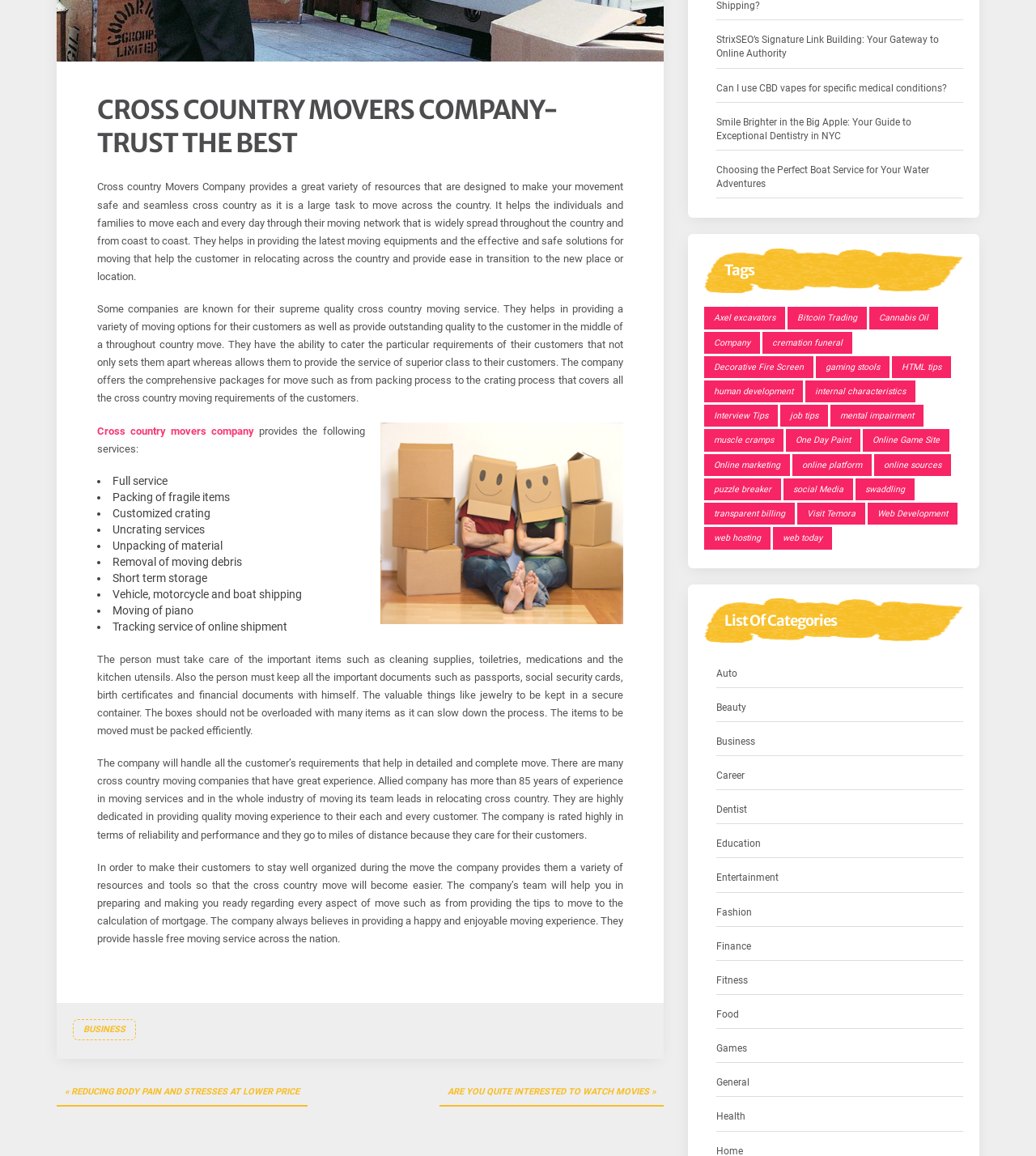Based on the element description internal characteristics, identify the bounding box coordinates for the UI element. The coordinates should be in the format (top-left x, top-left y, bottom-right x, bottom-right y) and within the 0 to 1 range.

[0.777, 0.329, 0.884, 0.348]